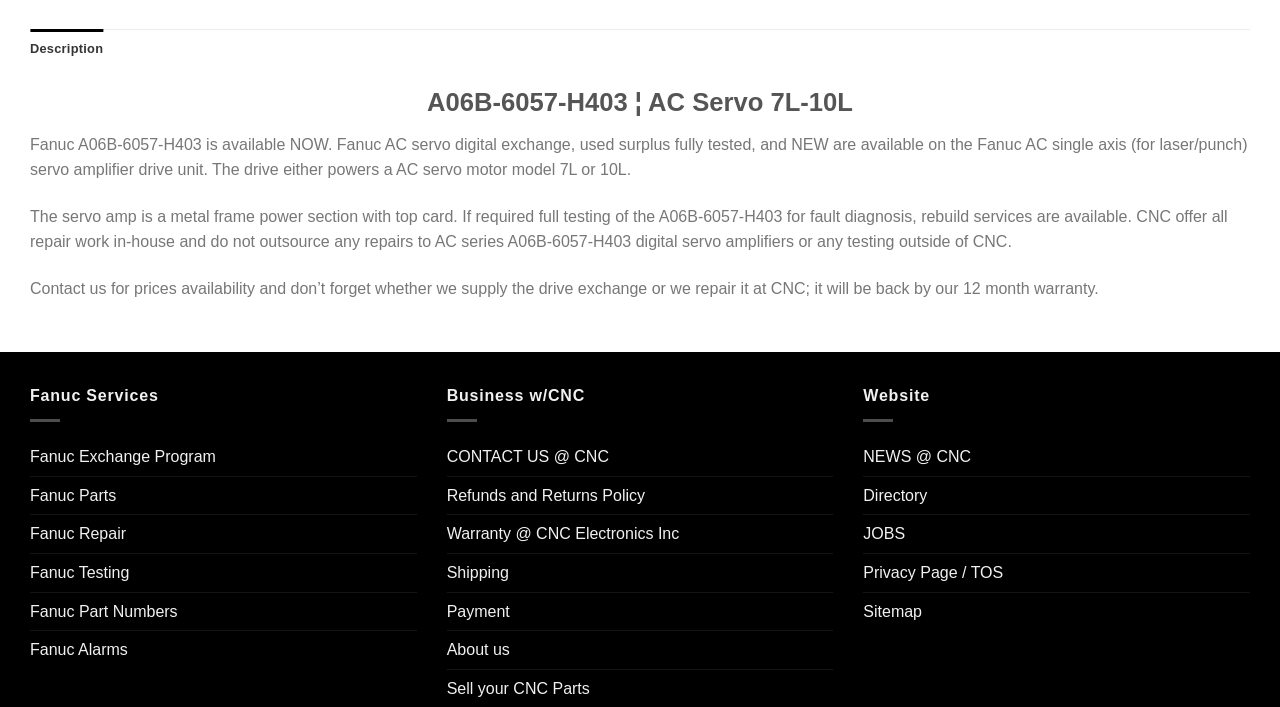From the given element description: "Privacy Page / TOS", find the bounding box for the UI element. Provide the coordinates as four float numbers between 0 and 1, in the order [left, top, right, bottom].

[0.674, 0.784, 0.784, 0.837]